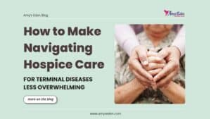Describe the image with as much detail as possible.

The image titled "How to Make Navigating Hospice Care for Terminal Diseases Less Overwhelming" features a warm and compassionate scene of hands being gently held. This visual symbolizes support and care, which are essential themes in hospice care. The article aims to provide guidance for individuals grappling with the complexities of end-of-life care for loved ones facing terminal illnesses. Accompanied by the tagline "Read more on this blog," it emphasizes the importance of understanding and navigating the challenges of hospice care without feeling overwhelmed. The serene backdrop and soft color palette further reflect a calming and hopeful approach to a sensitive subject.